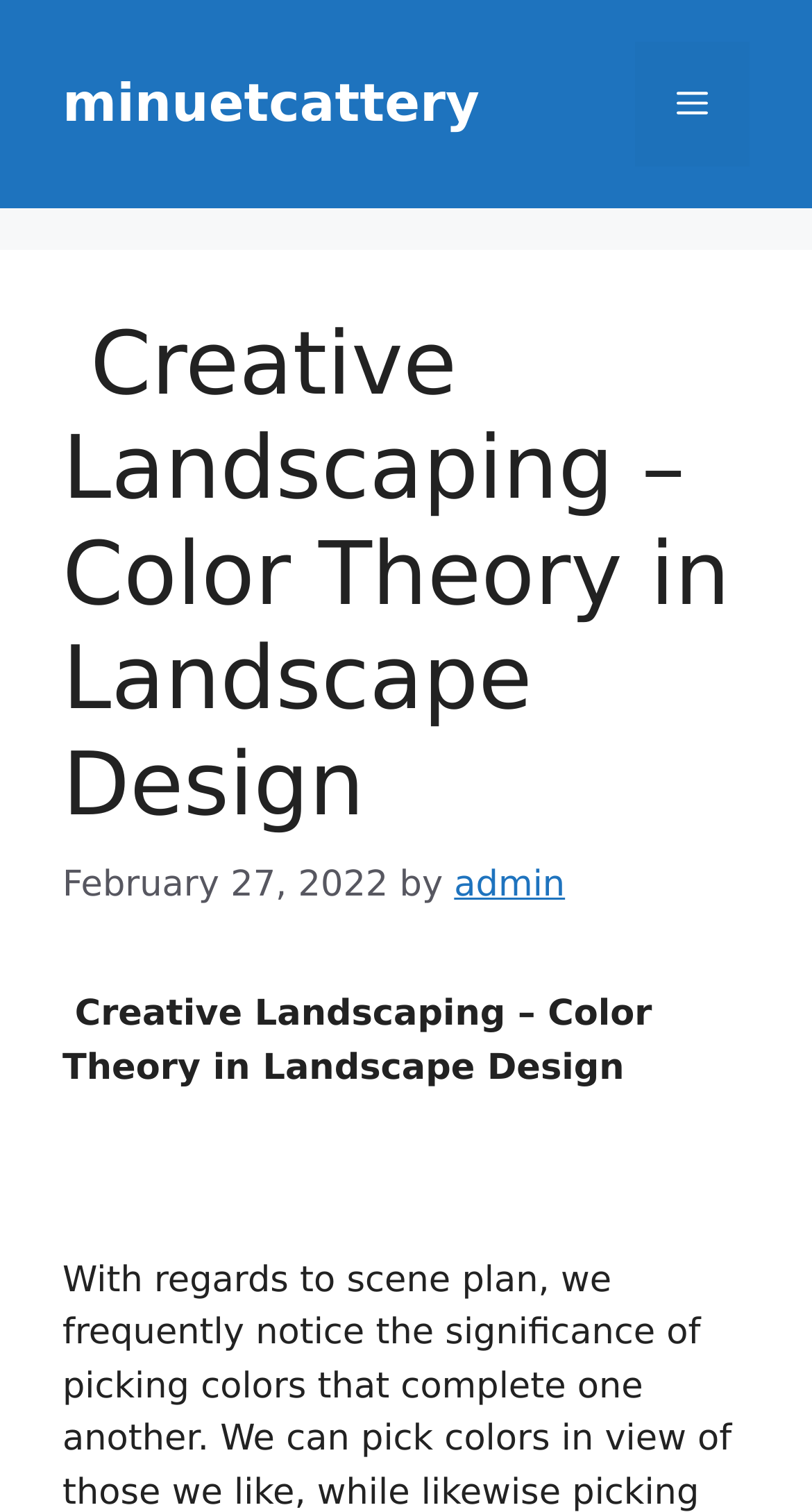Given the element description Menu, specify the bounding box coordinates of the corresponding UI element in the format (top-left x, top-left y, bottom-right x, bottom-right y). All values must be between 0 and 1.

[0.782, 0.028, 0.923, 0.11]